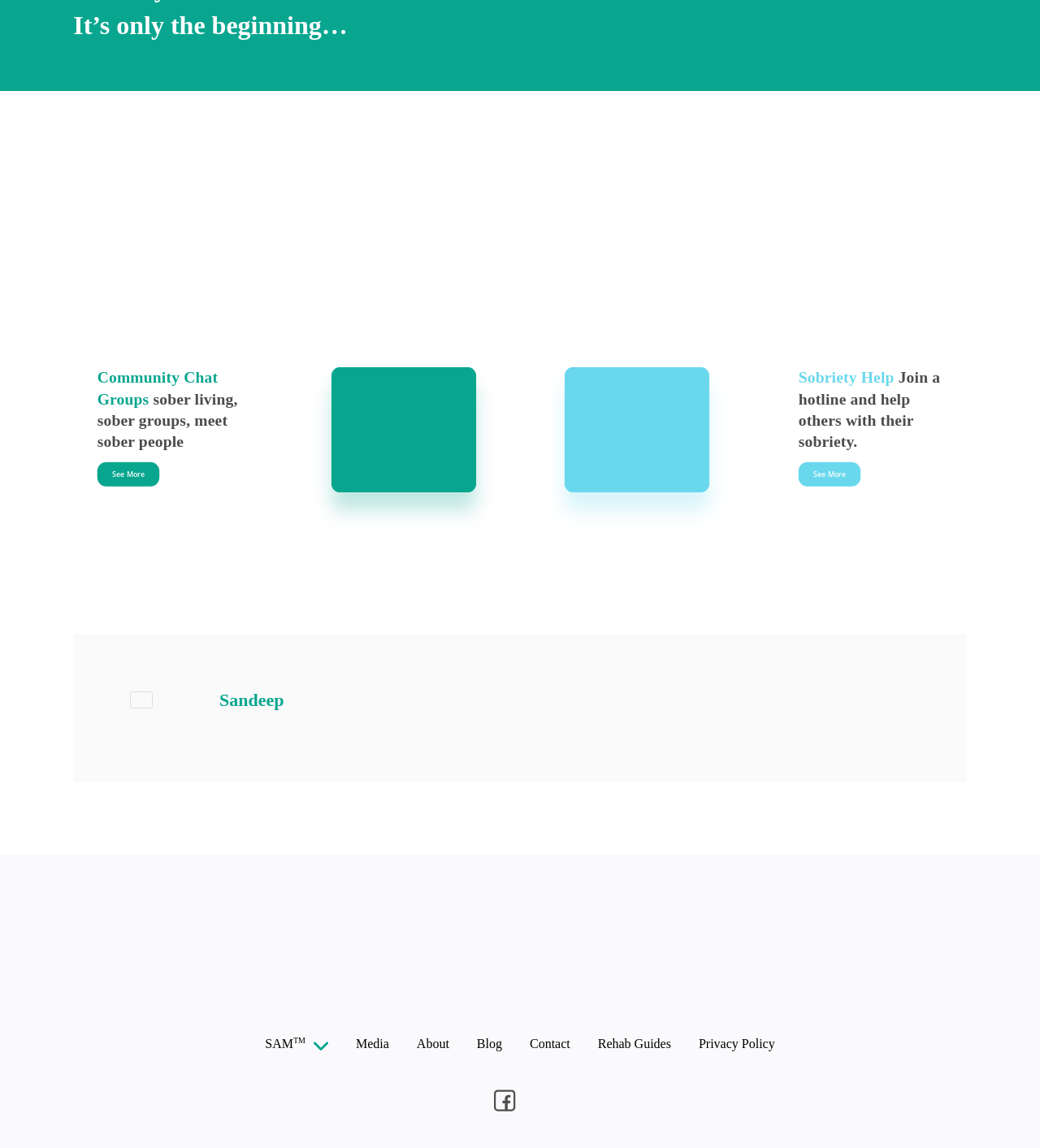Provide a brief response in the form of a single word or phrase:
What is the main topic of the webpage?

Sober Products